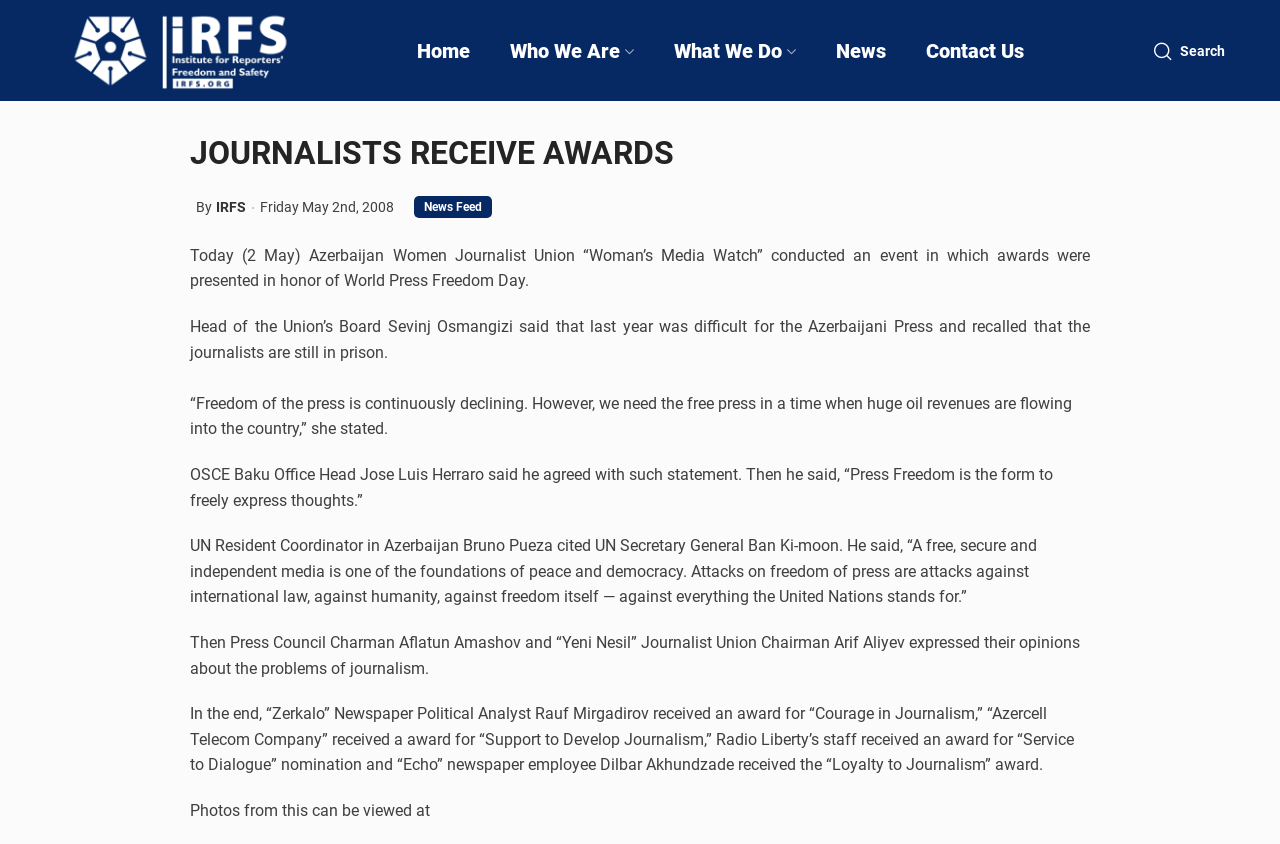What was the occasion of the event?
Refer to the image and provide a one-word or short phrase answer.

World Press Freedom Day